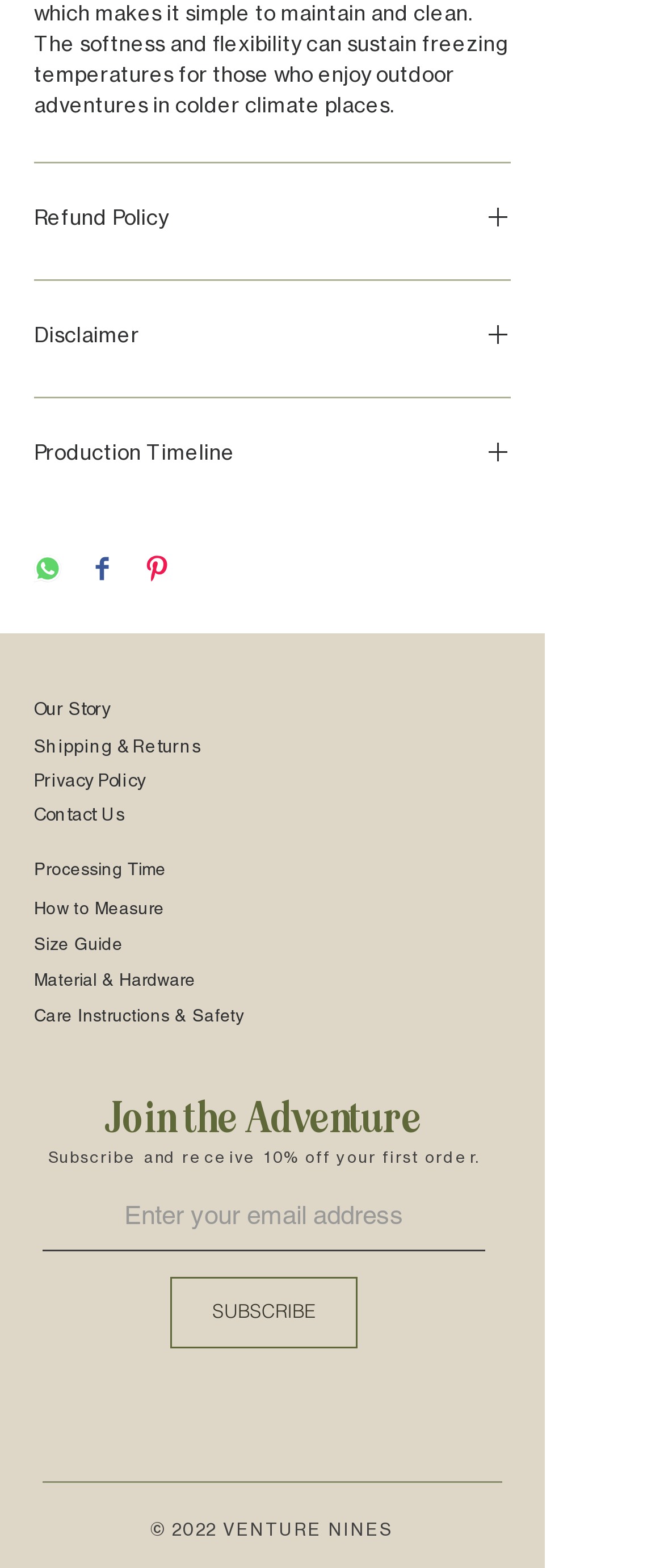Please respond to the question with a concise word or phrase:
What is the purpose of the button with the WhatsApp icon?

Share on WhatsApp